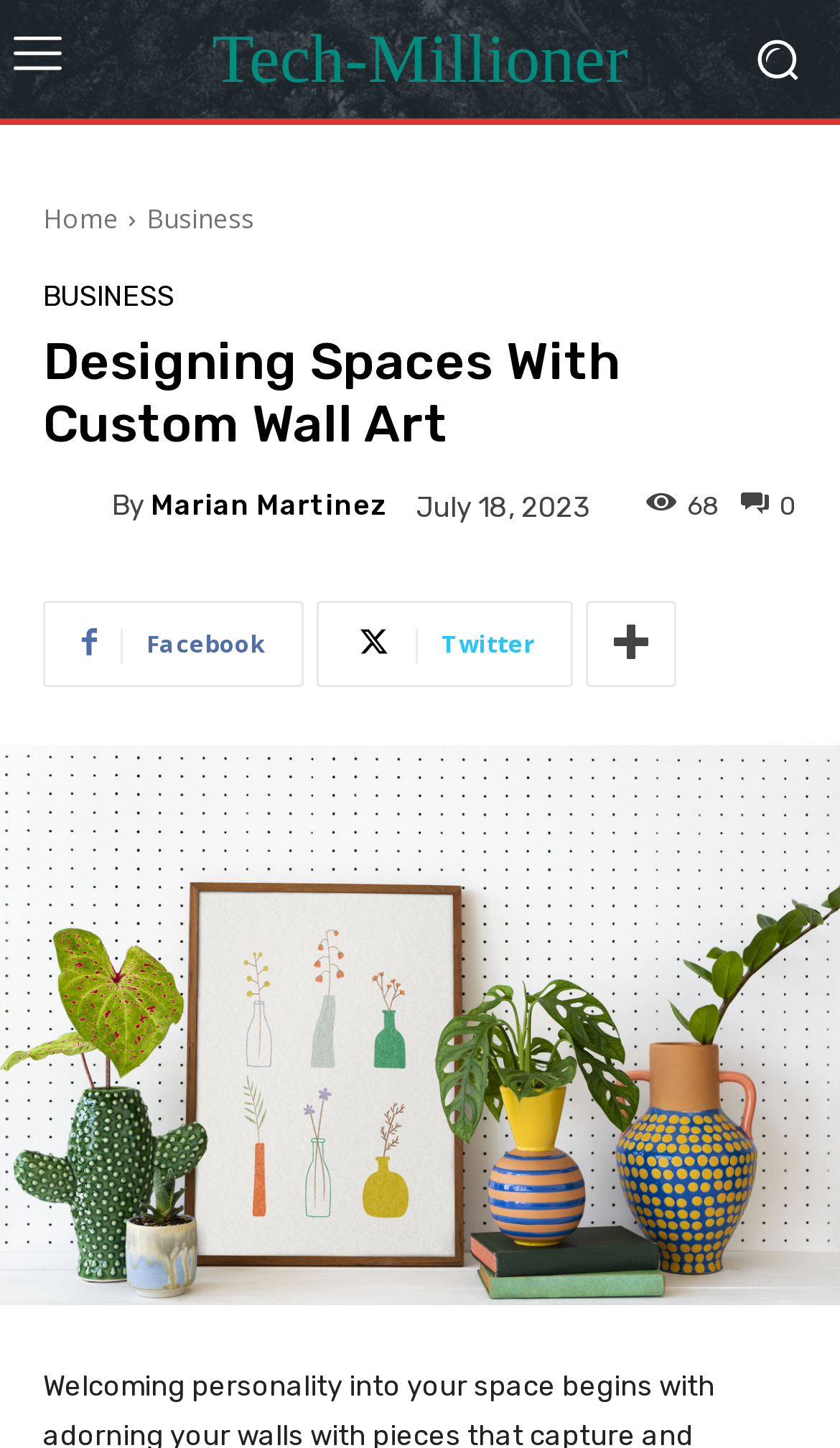Bounding box coordinates are specified in the format (top-left x, top-left y, bottom-right x, bottom-right y). All values are floating point numbers bounded between 0 and 1. Please provide the bounding box coordinate of the region this sentence describes: parent_node: By title="Marian Martinez"

[0.051, 0.33, 0.133, 0.368]